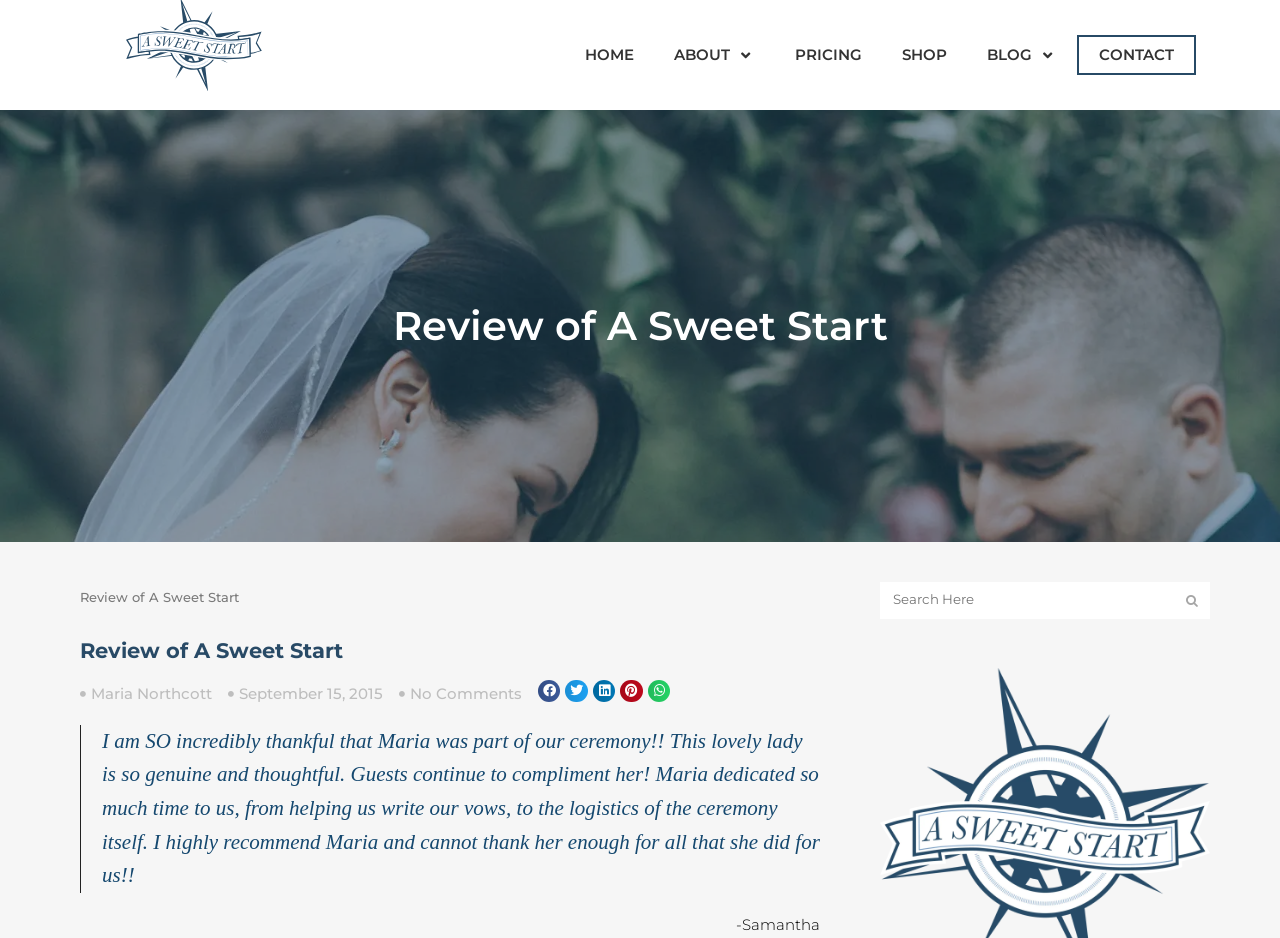Give a one-word or short phrase answer to the question: 
What is the name of the reviewer?

Samantha